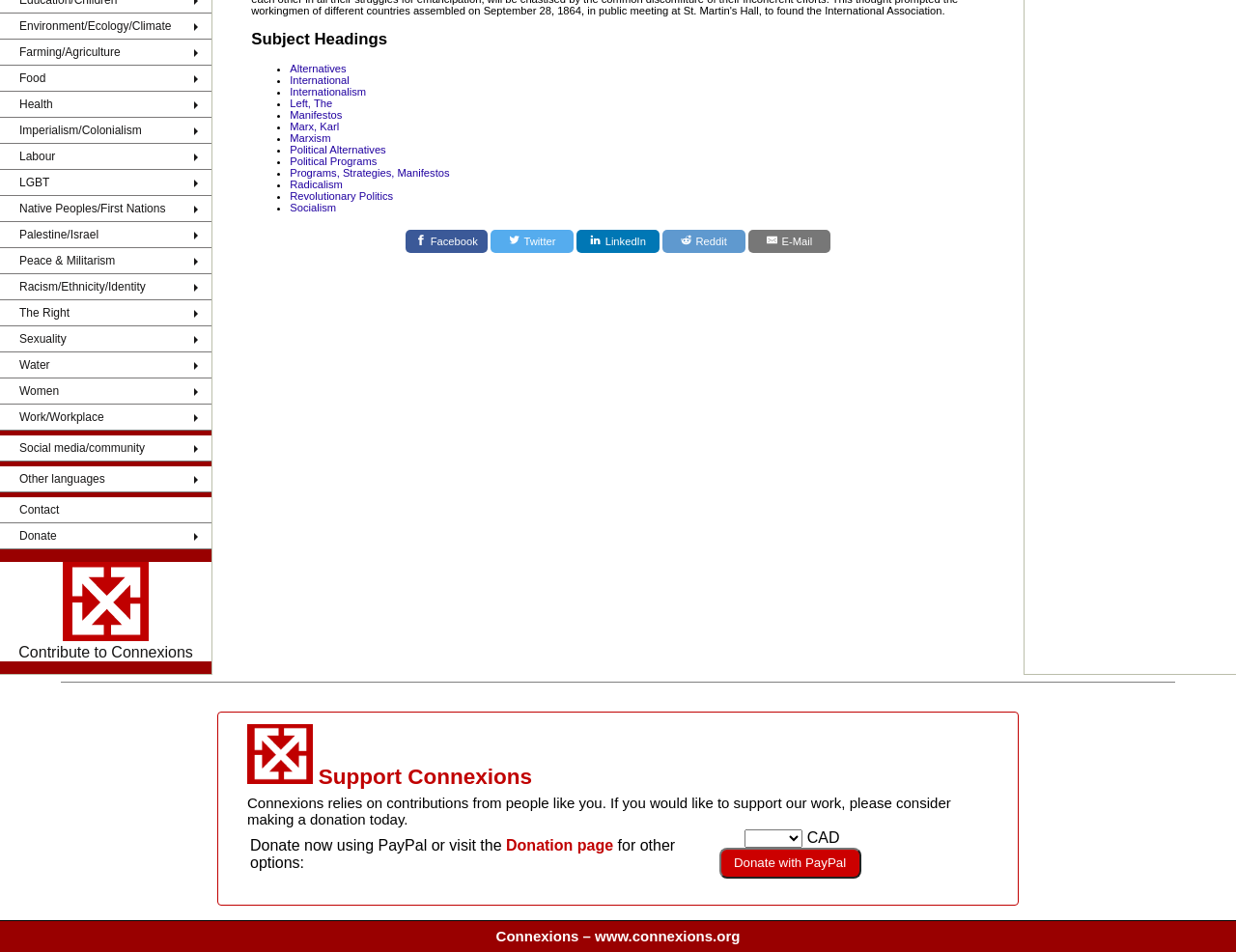Locate the UI element described as follows: "Donation page". Return the bounding box coordinates as four float numbers between 0 and 1 in the order [left, top, right, bottom].

[0.409, 0.879, 0.496, 0.896]